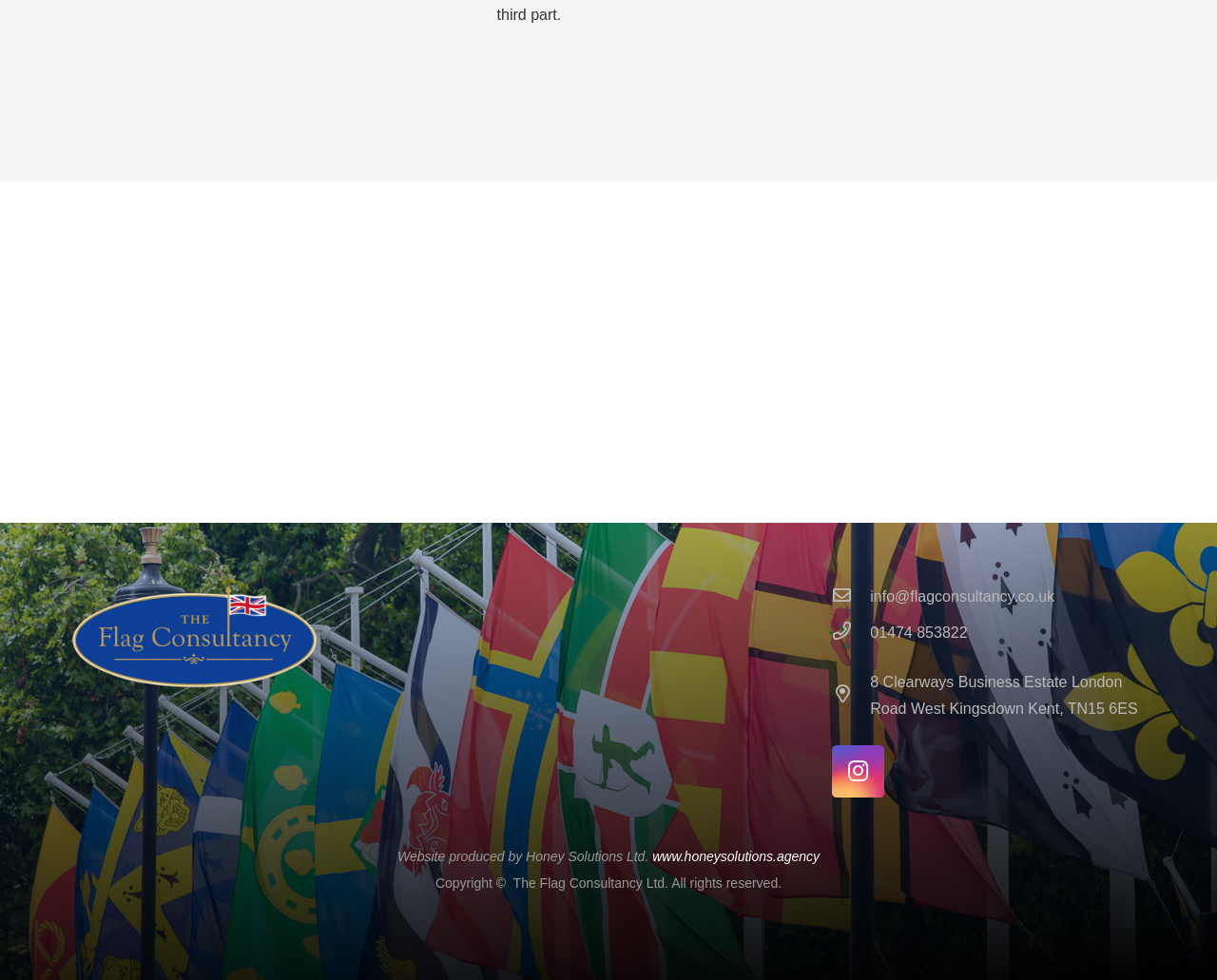What social media platform is linked?
Offer a detailed and exhaustive answer to the question.

The social media platform linked can be found at the bottom of the webpage, in the contact information section, where it is listed as 'Instagram'.